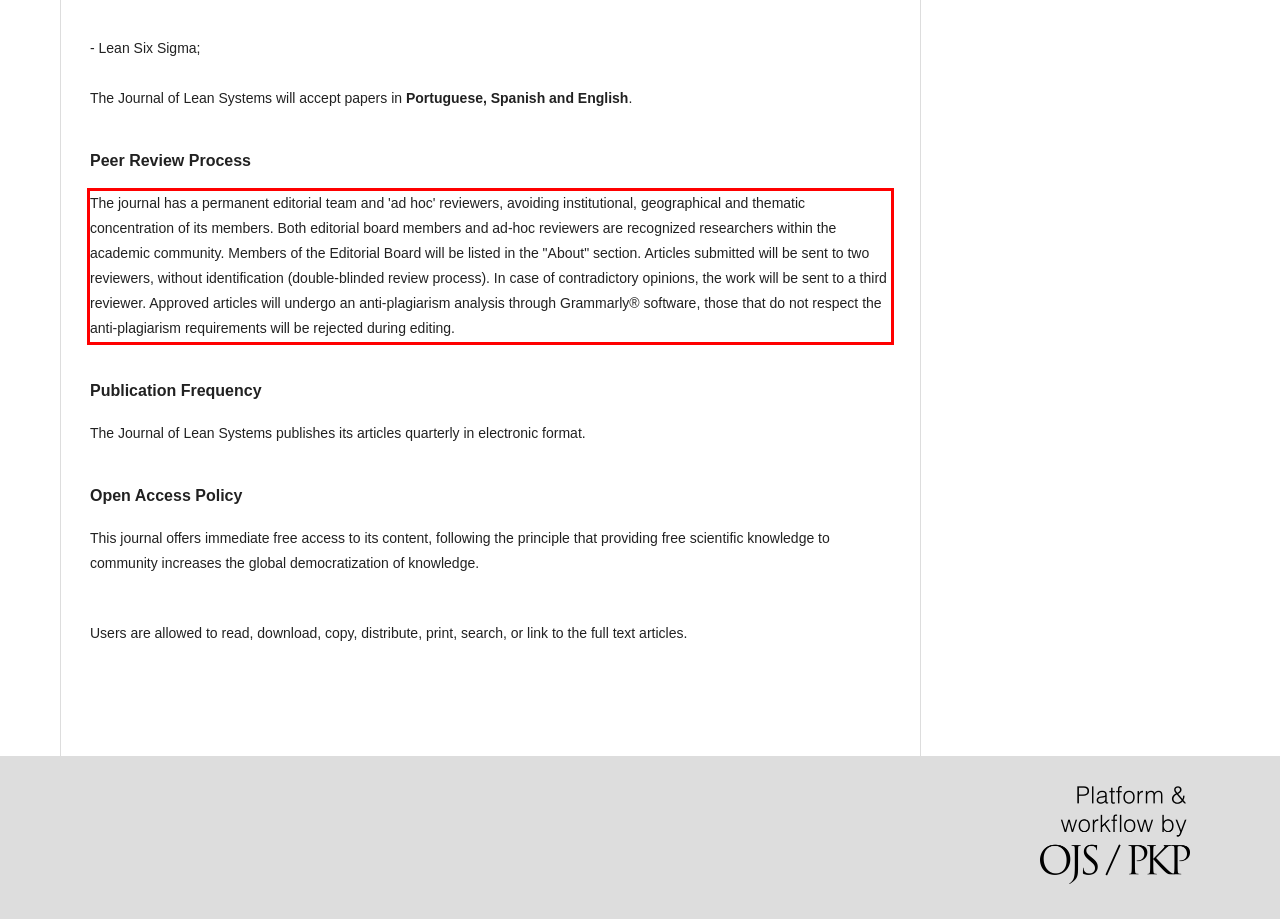Please take the screenshot of the webpage, find the red bounding box, and generate the text content that is within this red bounding box.

The journal has a permanent editorial team and 'ad hoc' reviewers, avoiding institutional, geographical and thematic concentration of its members. Both editorial board members and ad-hoc reviewers are recognized researchers within the academic community. Members of the Editorial Board will be listed in the "About" section. Articles submitted will be sent to two reviewers, without identification (double-blinded review process). In case of contradictory opinions, the work will be sent to a third reviewer. Approved articles will undergo an anti-plagiarism analysis through Grammarly® software, those that do not respect the anti-plagiarism requirements will be rejected during editing.